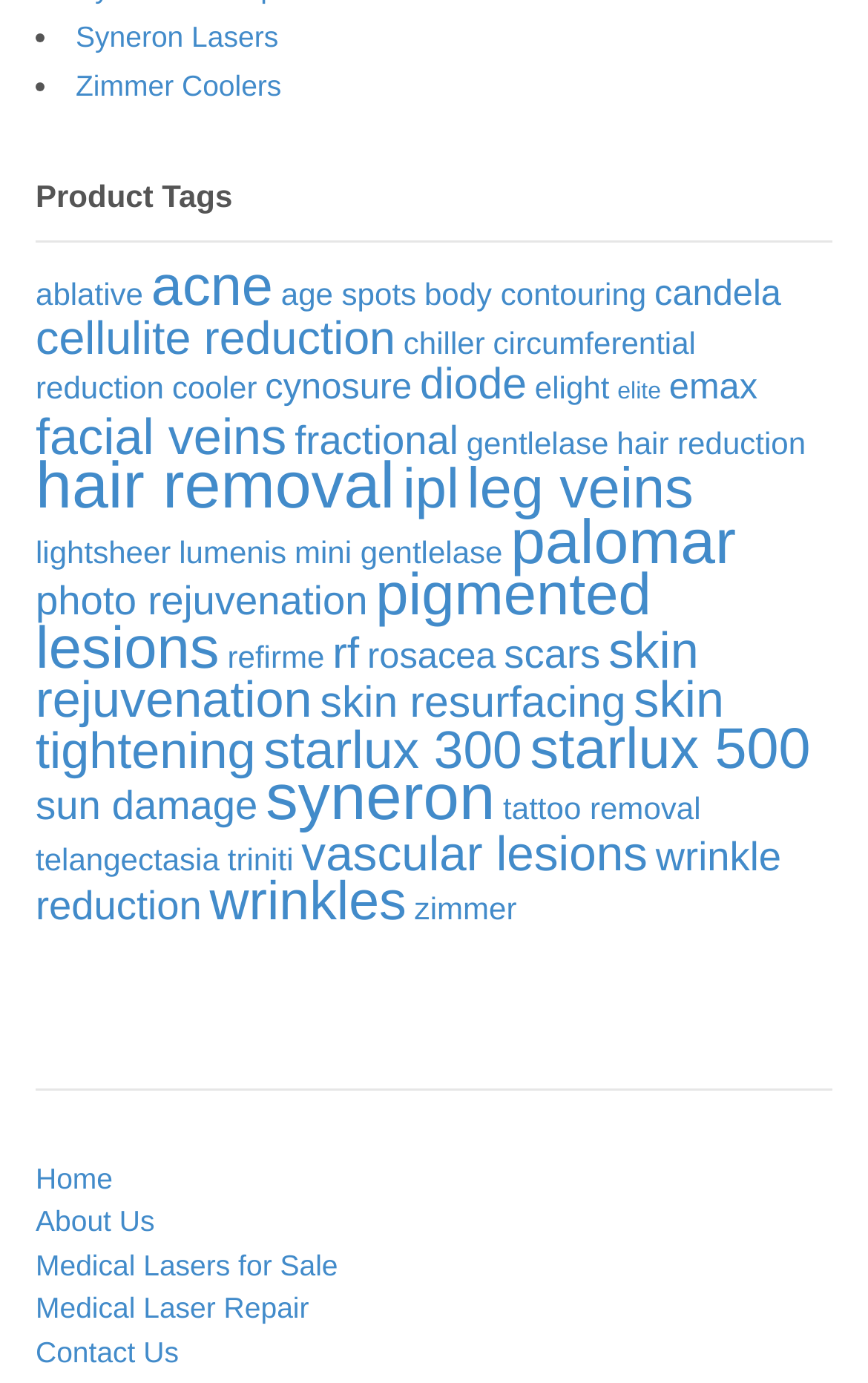Answer the question in one word or a short phrase:
How many links are there under the 'Product Tags' heading?

34